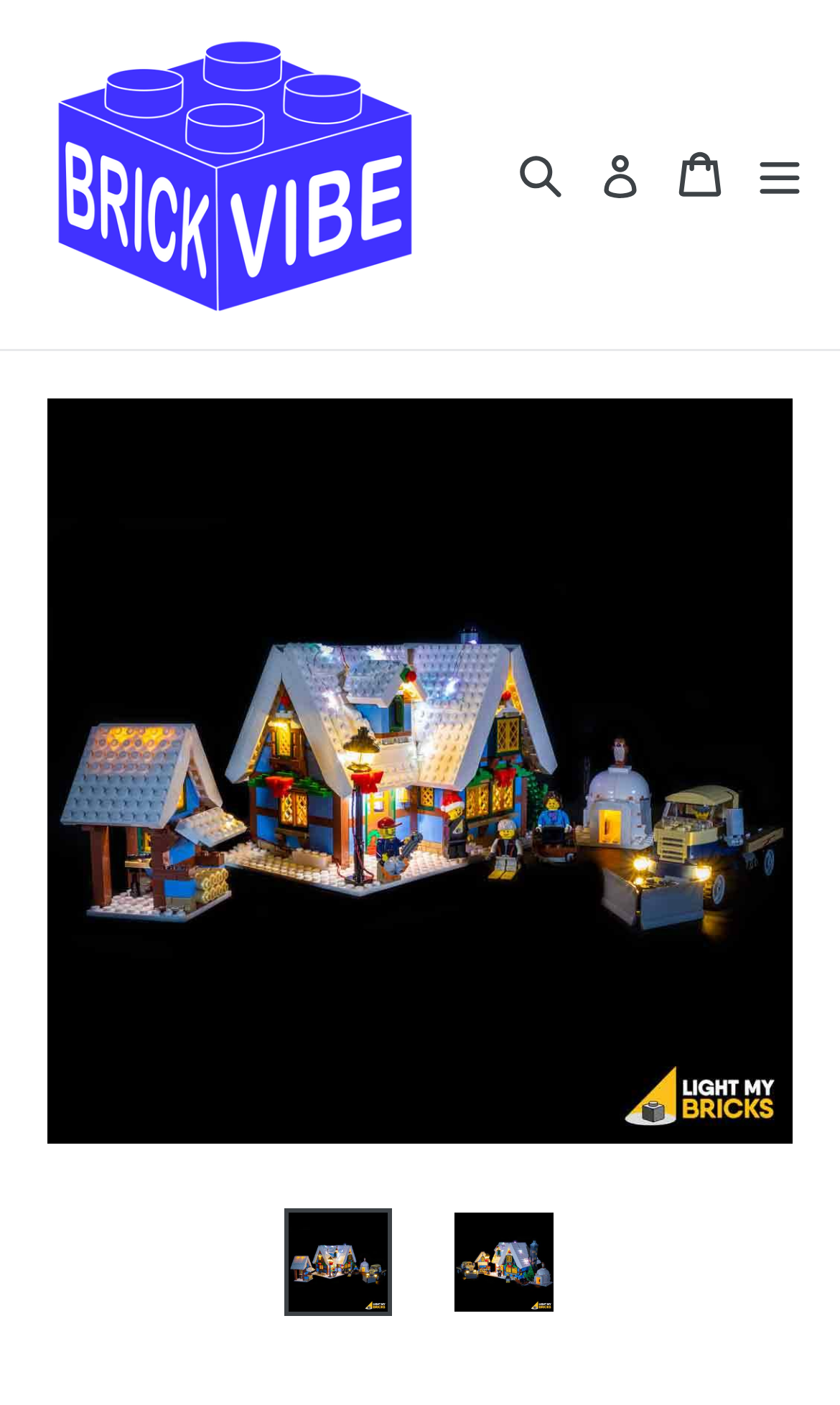Using the provided description alt="BrickVibe", find the bounding box coordinates for the UI element. Provide the coordinates in (top-left x, top-left y, bottom-right x, bottom-right y) format, ensuring all values are between 0 and 1.

[0.056, 0.023, 0.5, 0.225]